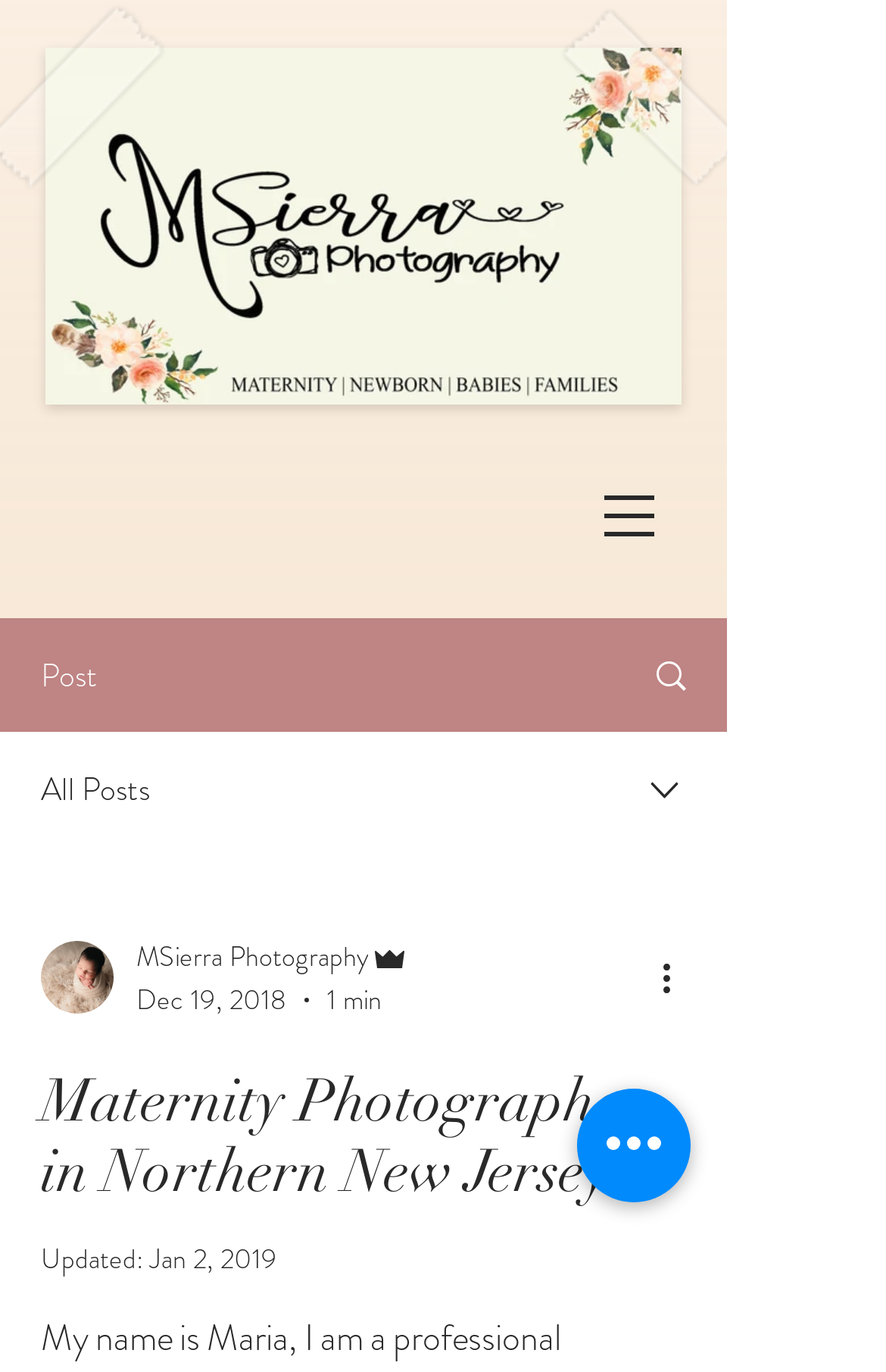What is the category of the post? Look at the image and give a one-word or short phrase answer.

Maternity